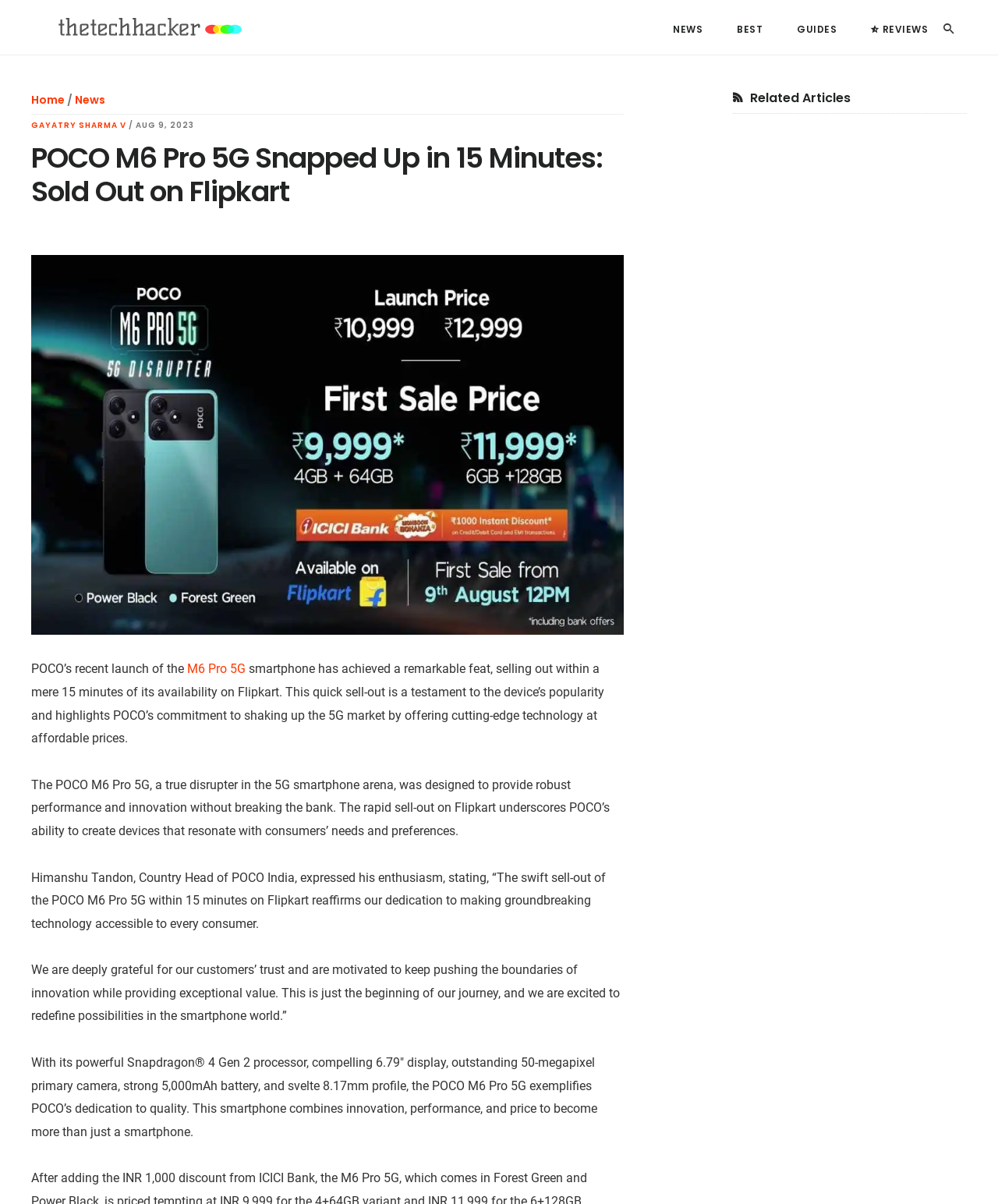Determine the bounding box coordinates for the clickable element to execute this instruction: "Click on the POCO M6 Pro 5G link". Provide the coordinates as four float numbers between 0 and 1, i.e., [left, top, right, bottom].

[0.188, 0.549, 0.246, 0.562]